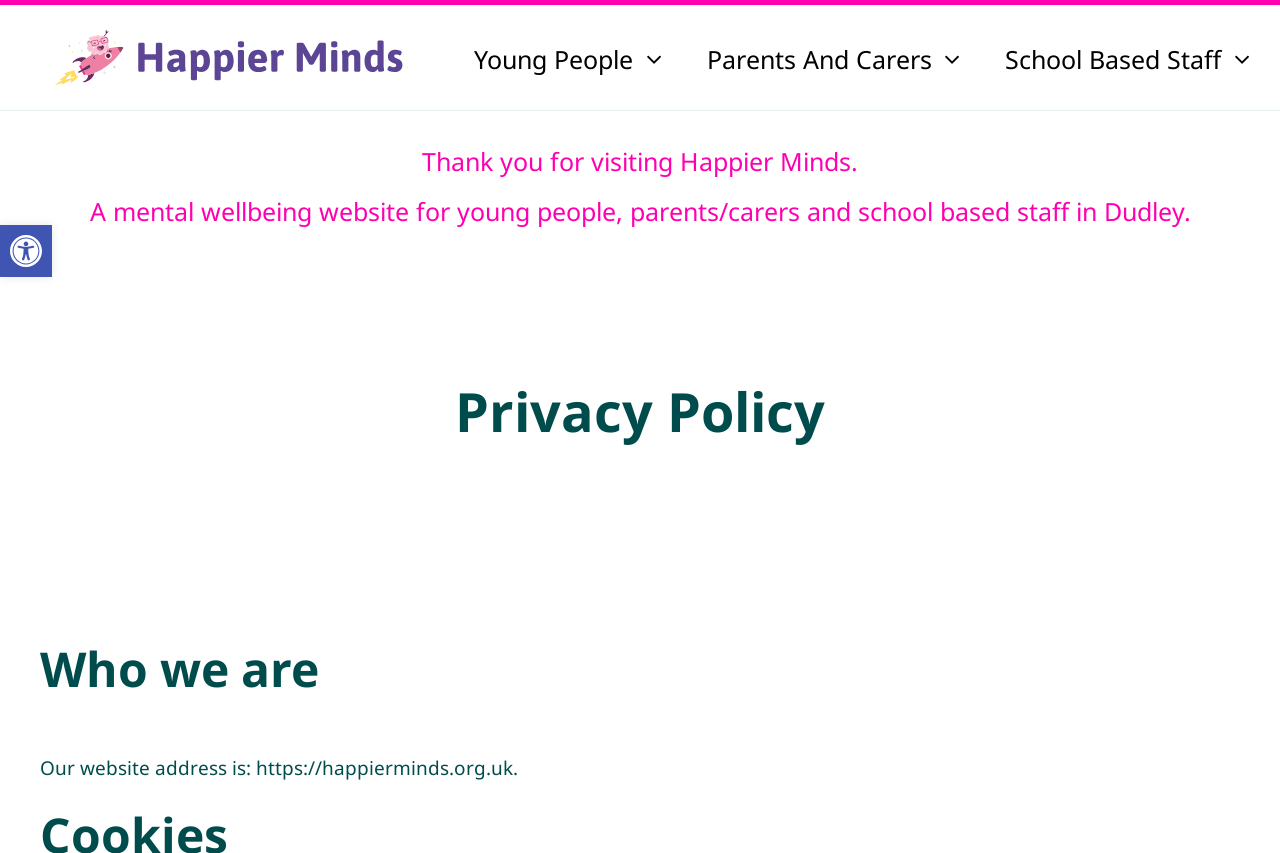What is the website's address?
Based on the image, answer the question with as much detail as possible.

The static text 'Our website address is: https://happierminds.org.uk.' provides the website's address.